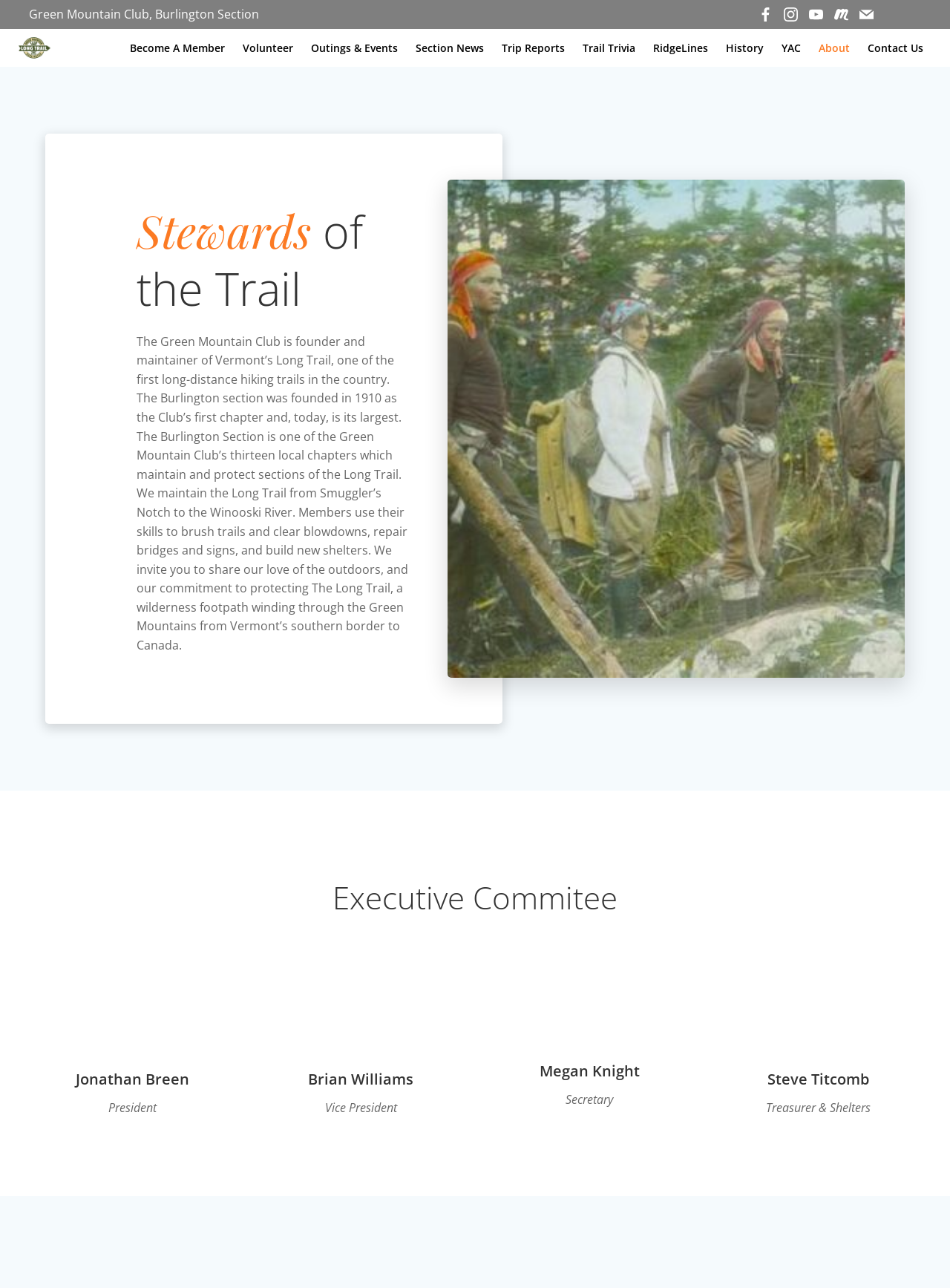How many executive committee members are listed?
Please answer the question as detailed as possible based on the image.

The executive committee members are listed under the heading 'Executive Committee'. There are five members listed: Jonathan Breen, Brian Williams, Megan Knight, Steve Titcomb, and one more whose name is not specified.